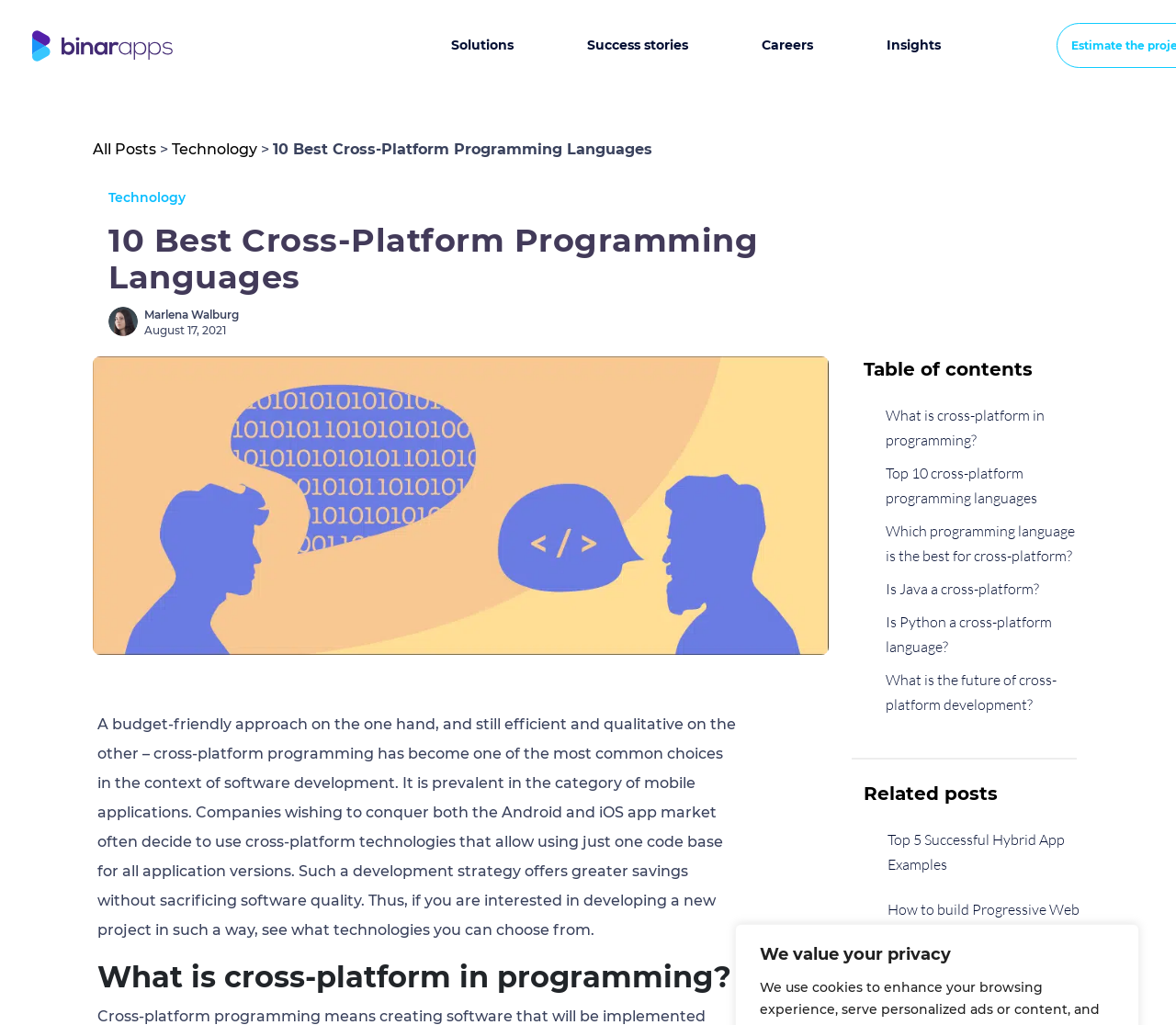What is the author's name of the article?
Utilize the image to construct a detailed and well-explained answer.

The author's name is mentioned in the article as 'Marlena Walburg', which is displayed below the heading '10 Best Cross-Platform Programming Languages'.